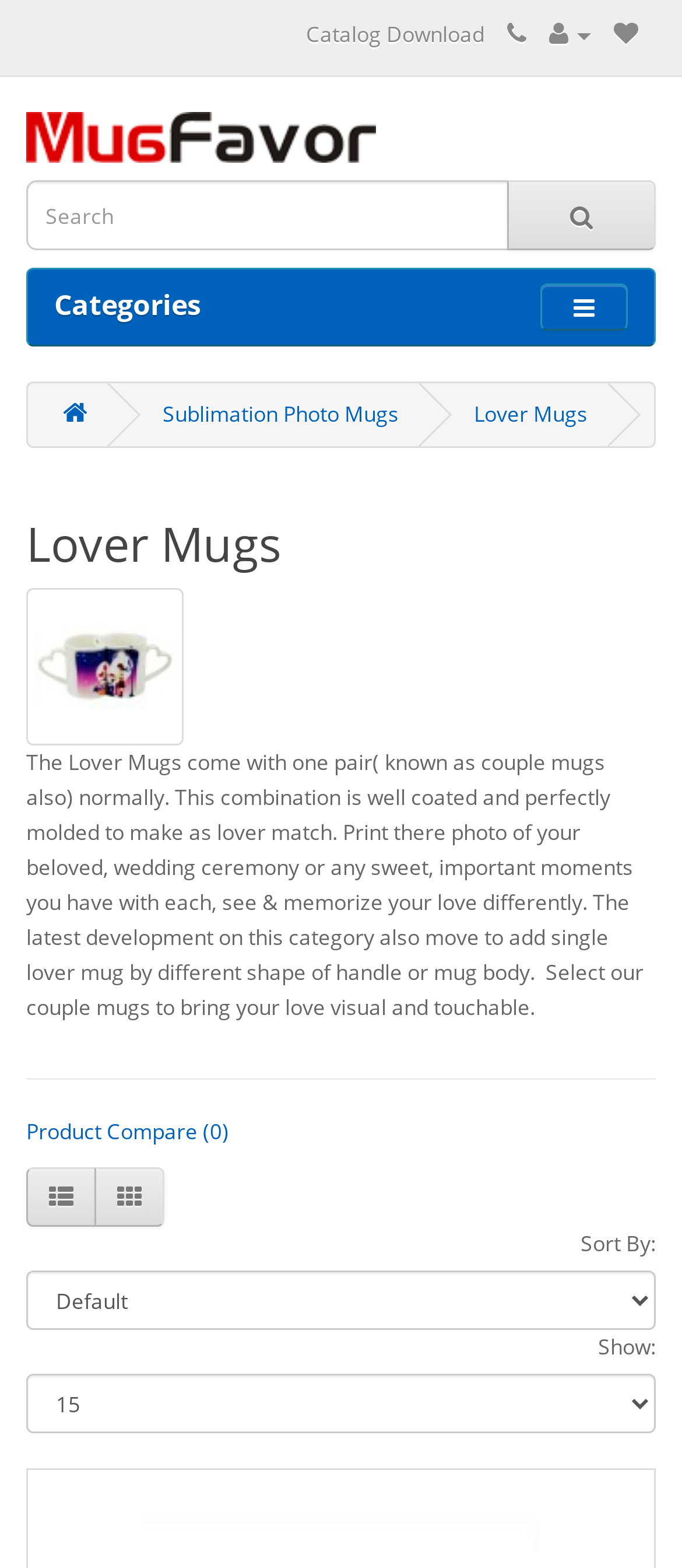Specify the bounding box coordinates of the area to click in order to follow the given instruction: "Compare products."

[0.038, 0.712, 0.336, 0.731]